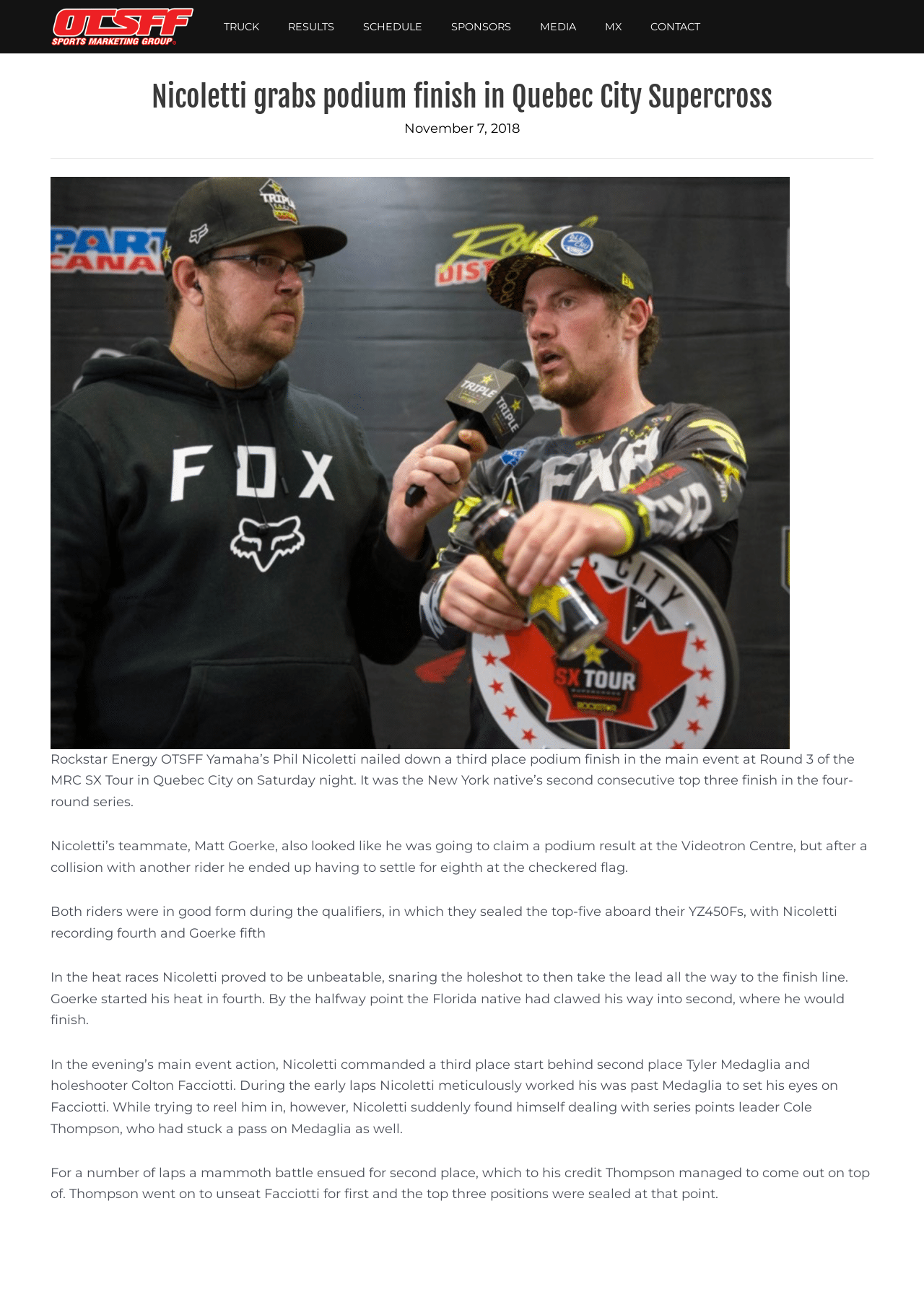Please provide a comprehensive answer to the question based on the screenshot: What is the position of Nicoletti at the start of the main event?

I found the answer by reading the fifth paragraph of the article, which states 'In the evening’s main event action, Nicoletti commanded a third place start behind second place Tyler Medaglia and holeshooter Colton Facciotti.'